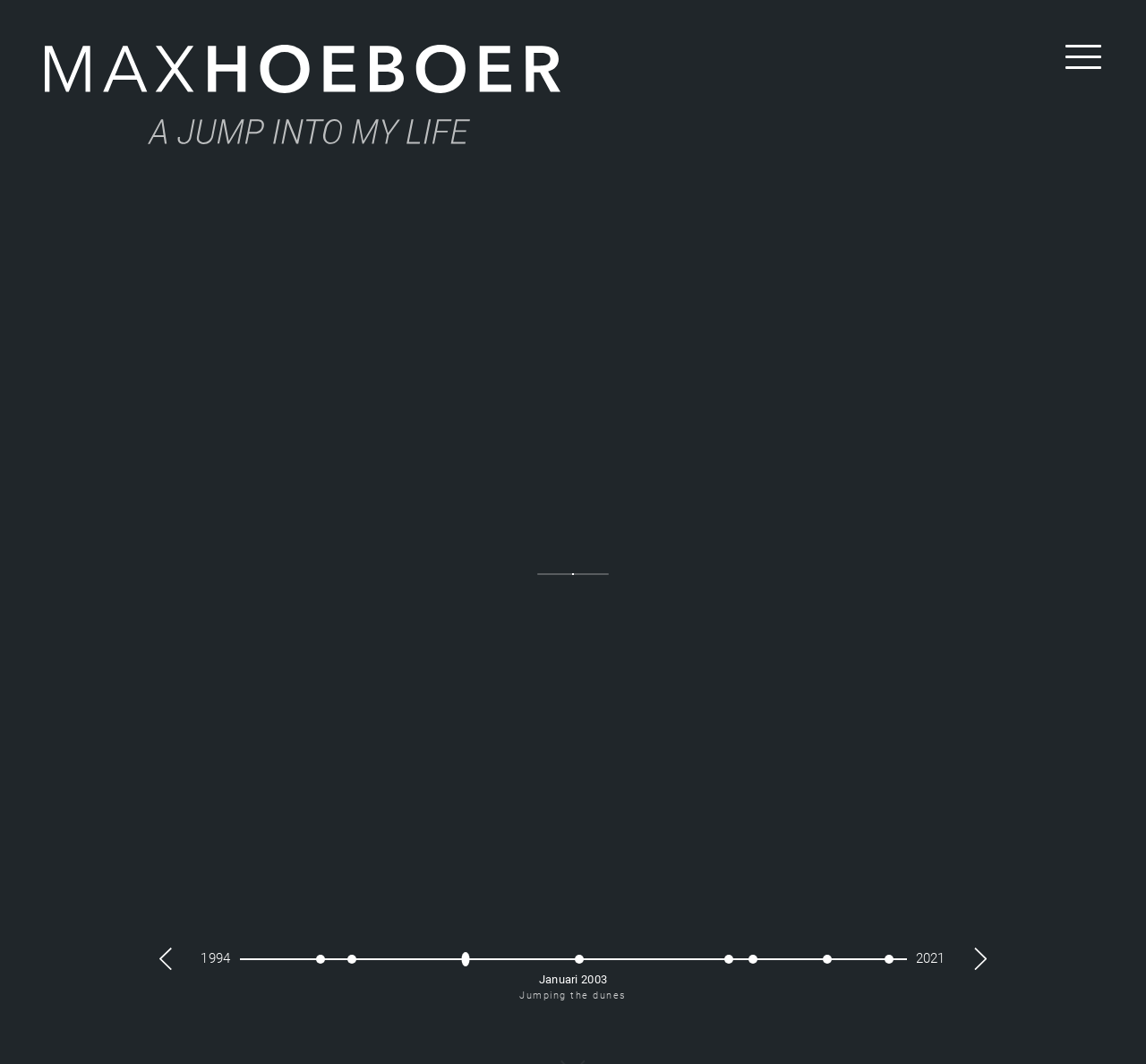What is the activity described in the text 'Jumping the dunes'?
Using the image as a reference, give a one-word or short phrase answer.

Jumping